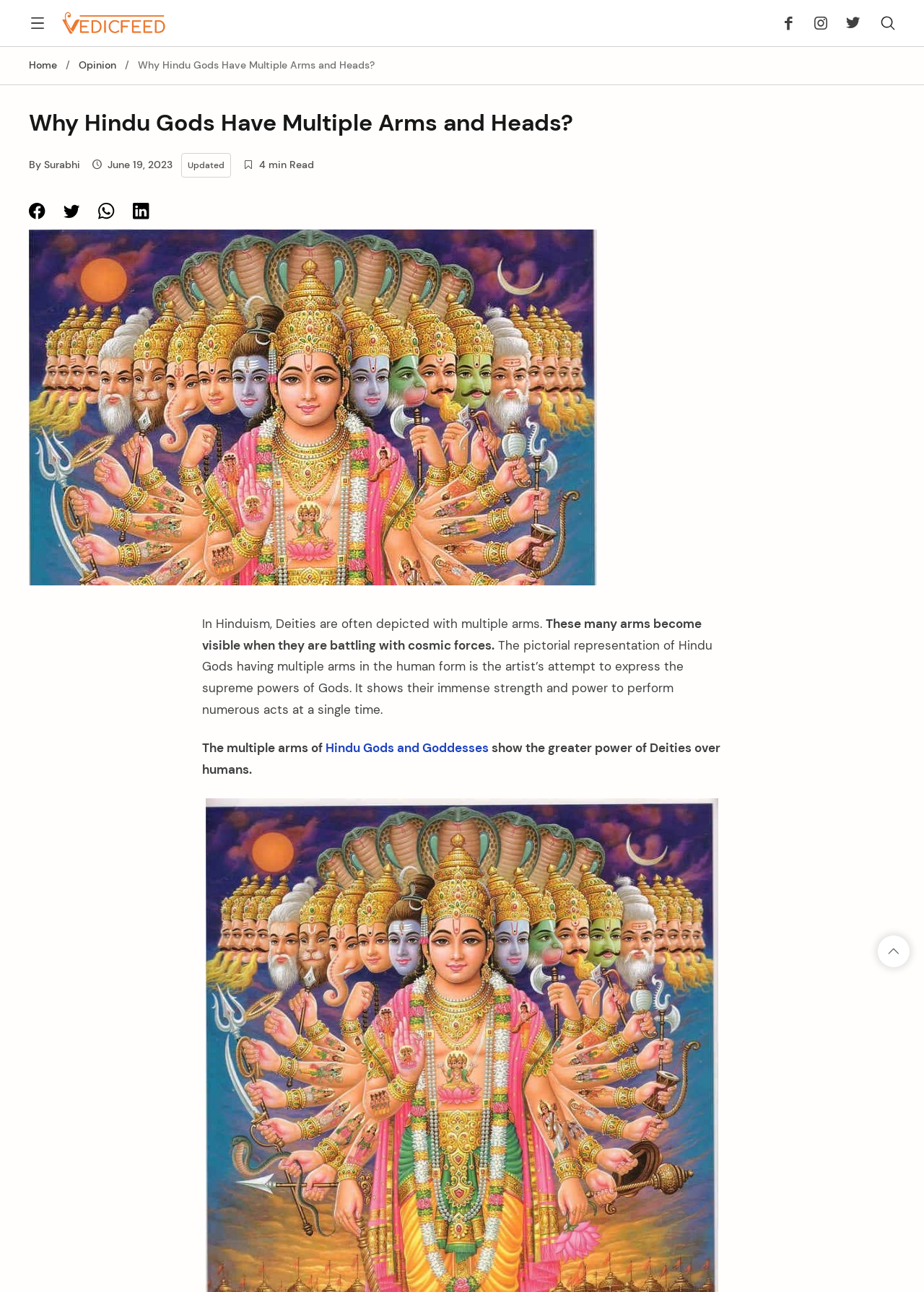Find the bounding box coordinates for the element that must be clicked to complete the instruction: "Click the 'Hindu Gods and Goddesses' link". The coordinates should be four float numbers between 0 and 1, indicated as [left, top, right, bottom].

[0.352, 0.573, 0.529, 0.585]